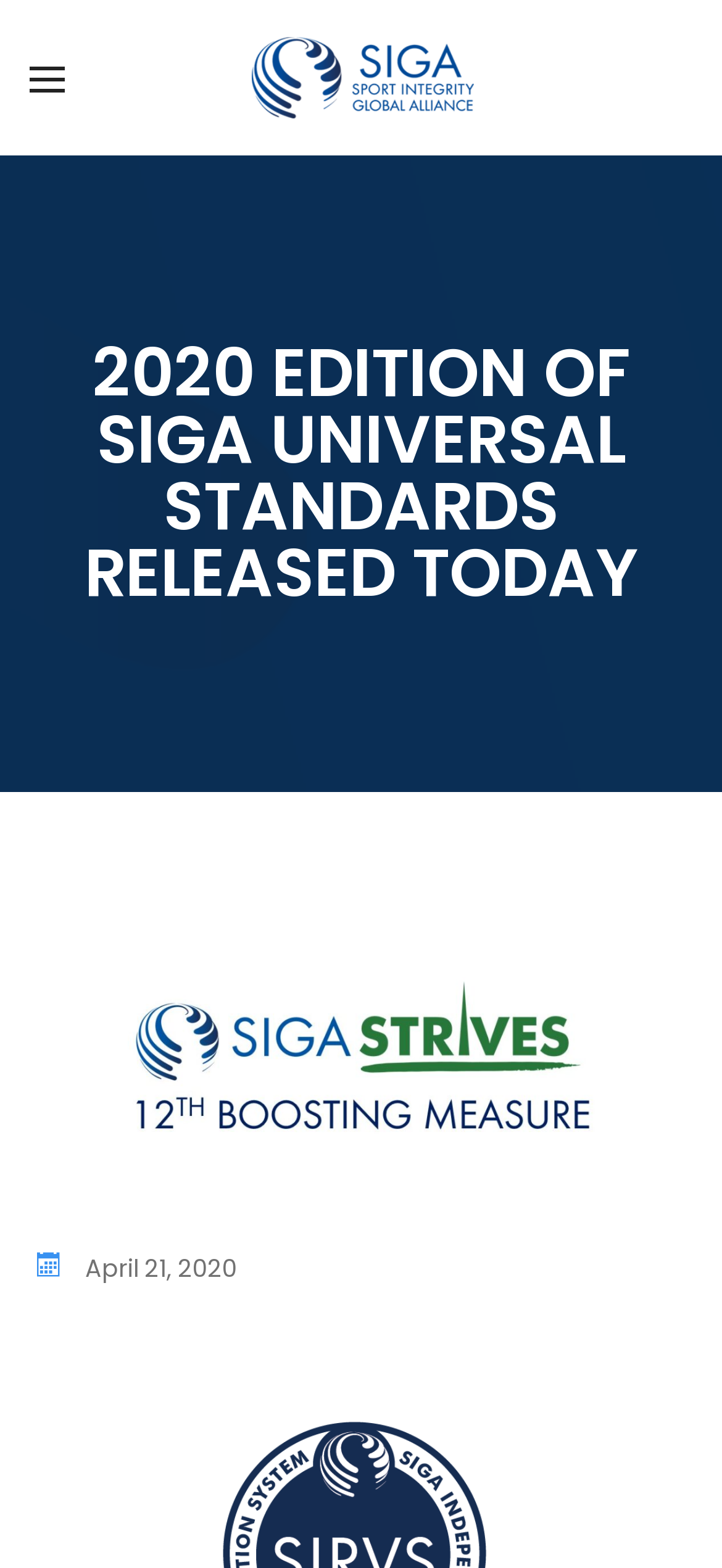Determine the coordinates of the bounding box for the clickable area needed to execute this instruction: "Visit the 'SIGA SUPPORTERS' page".

[0.069, 0.269, 0.403, 0.293]